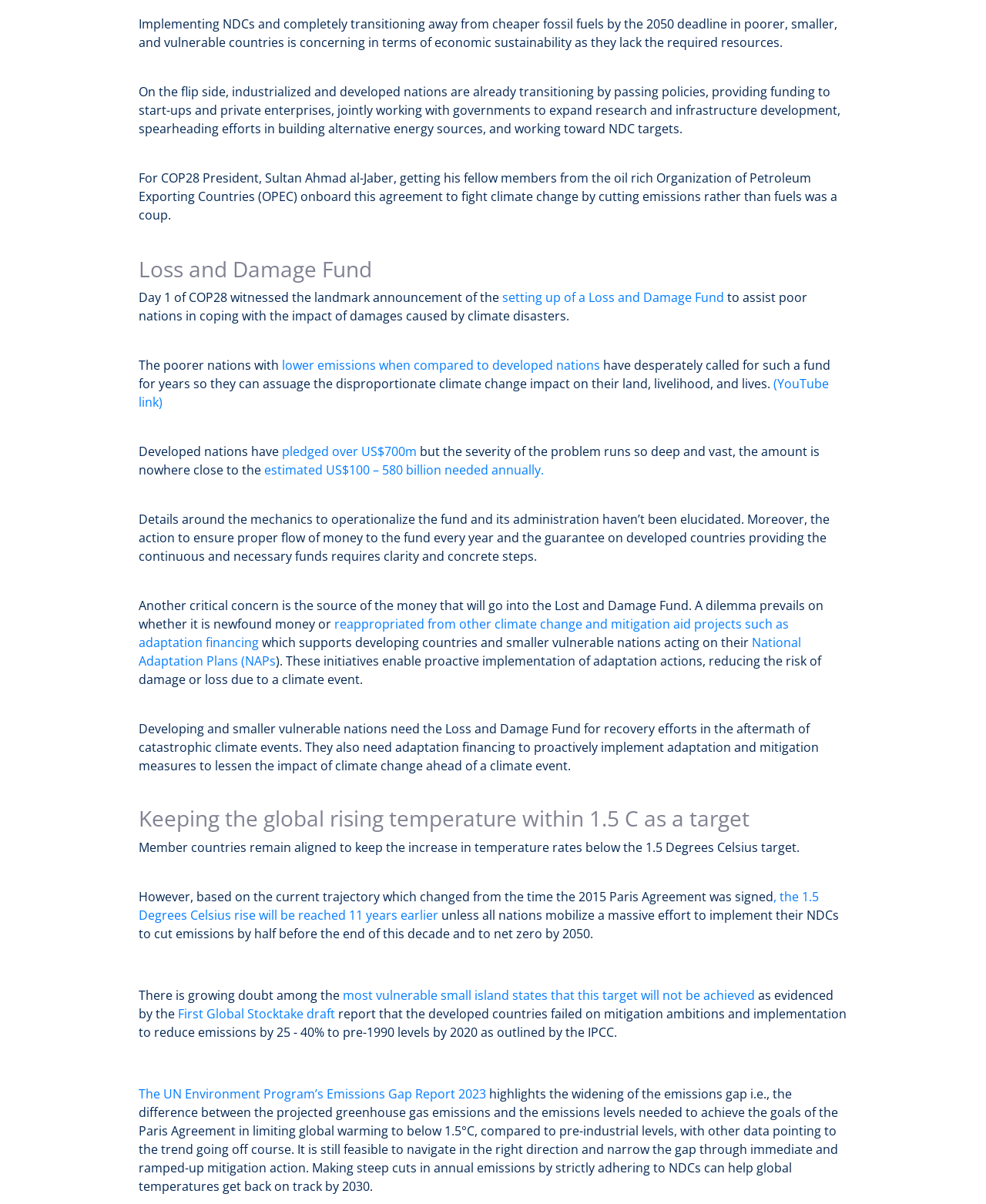Identify the bounding box coordinates for the UI element described as: "MyRobotLab".

None